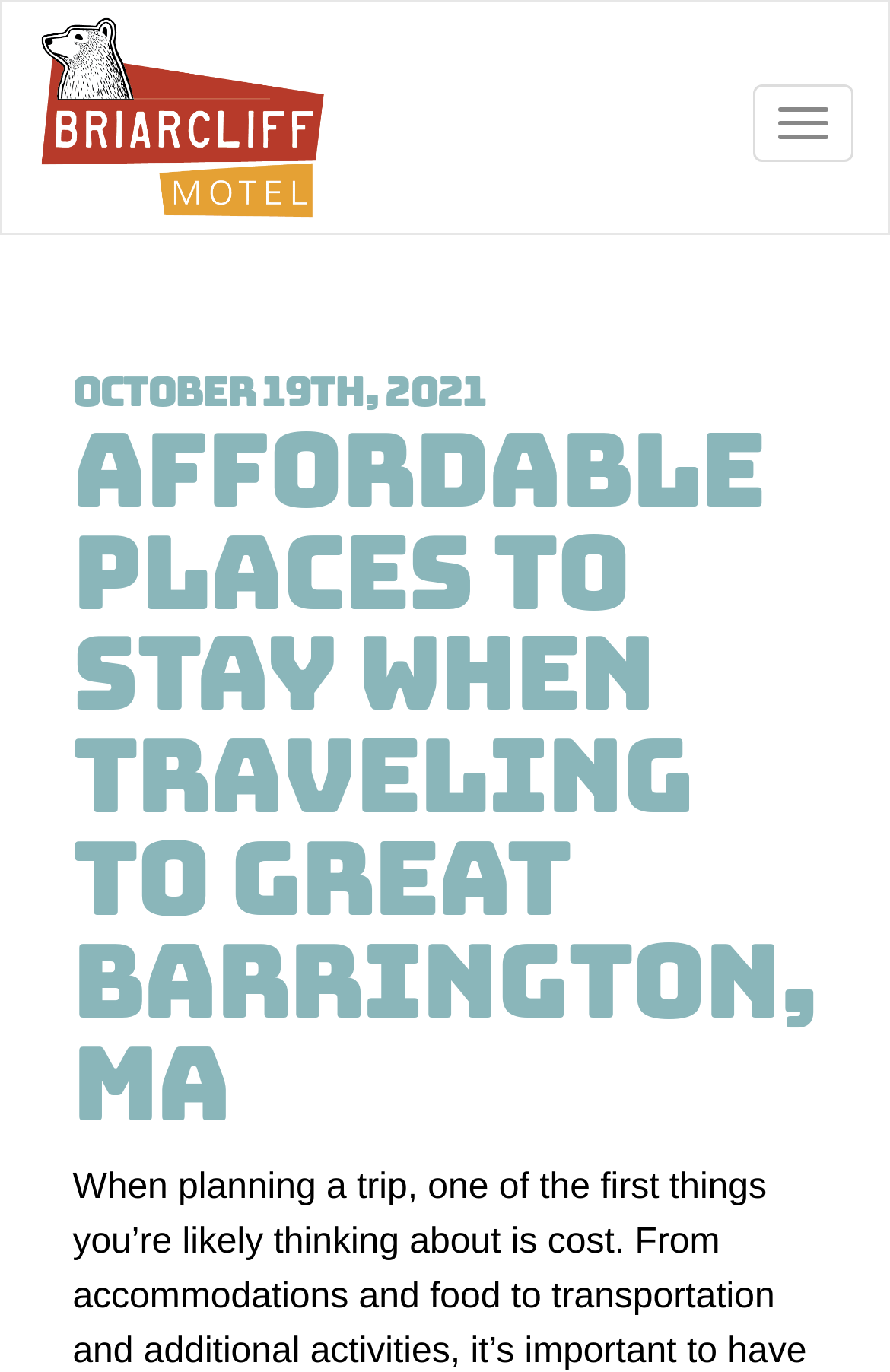Bounding box coordinates are specified in the format (top-left x, top-left y, bottom-right x, bottom-right y). All values are floating point numbers bounded between 0 and 1. Please provide the bounding box coordinate of the region this sentence describes: Toggle navigation

[0.846, 0.062, 0.959, 0.118]